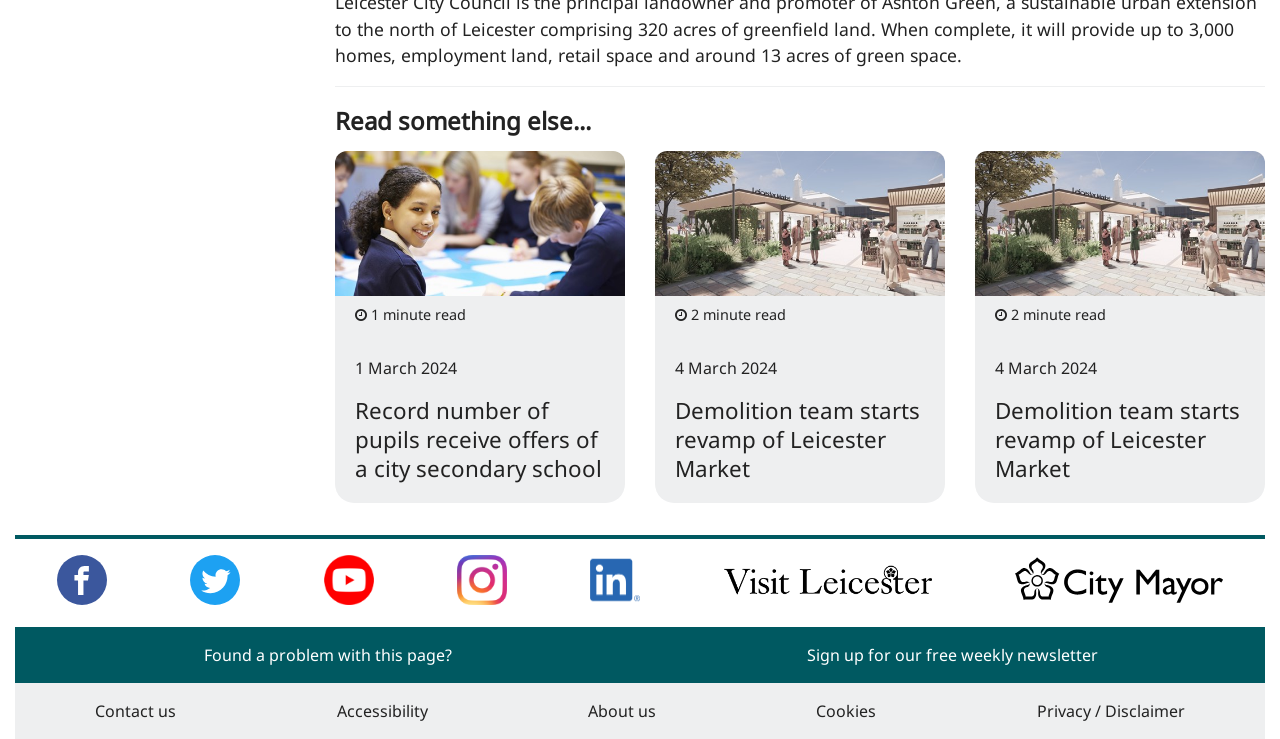Using the description "Connect with us on LinkedIn", locate and provide the bounding box of the UI element.

[0.461, 0.796, 0.5, 0.826]